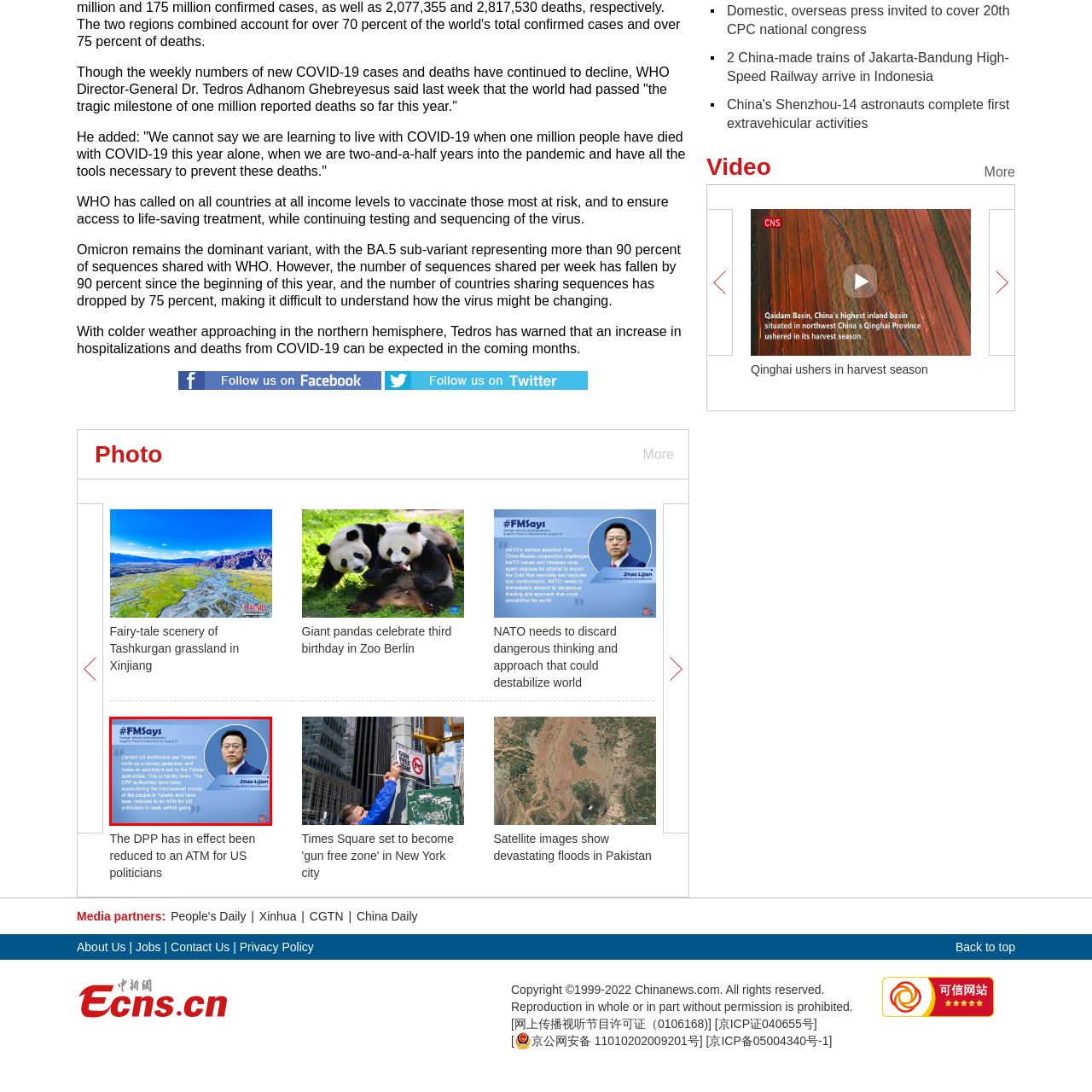Please scrutinize the image marked by the red boundary and answer the question that follows with a detailed explanation, using the image as evidence: 
What is the topic of the quote associated with Zhao Lijian?

The caption states that Zhao Lijian is associated with a quote that emphasizes concerns over how U.S. politicians engage with Taiwan, suggesting that they exploit it as a 'money generator' and criticize the Democratic Progressive Party (DPP) for squandering valuable resources.